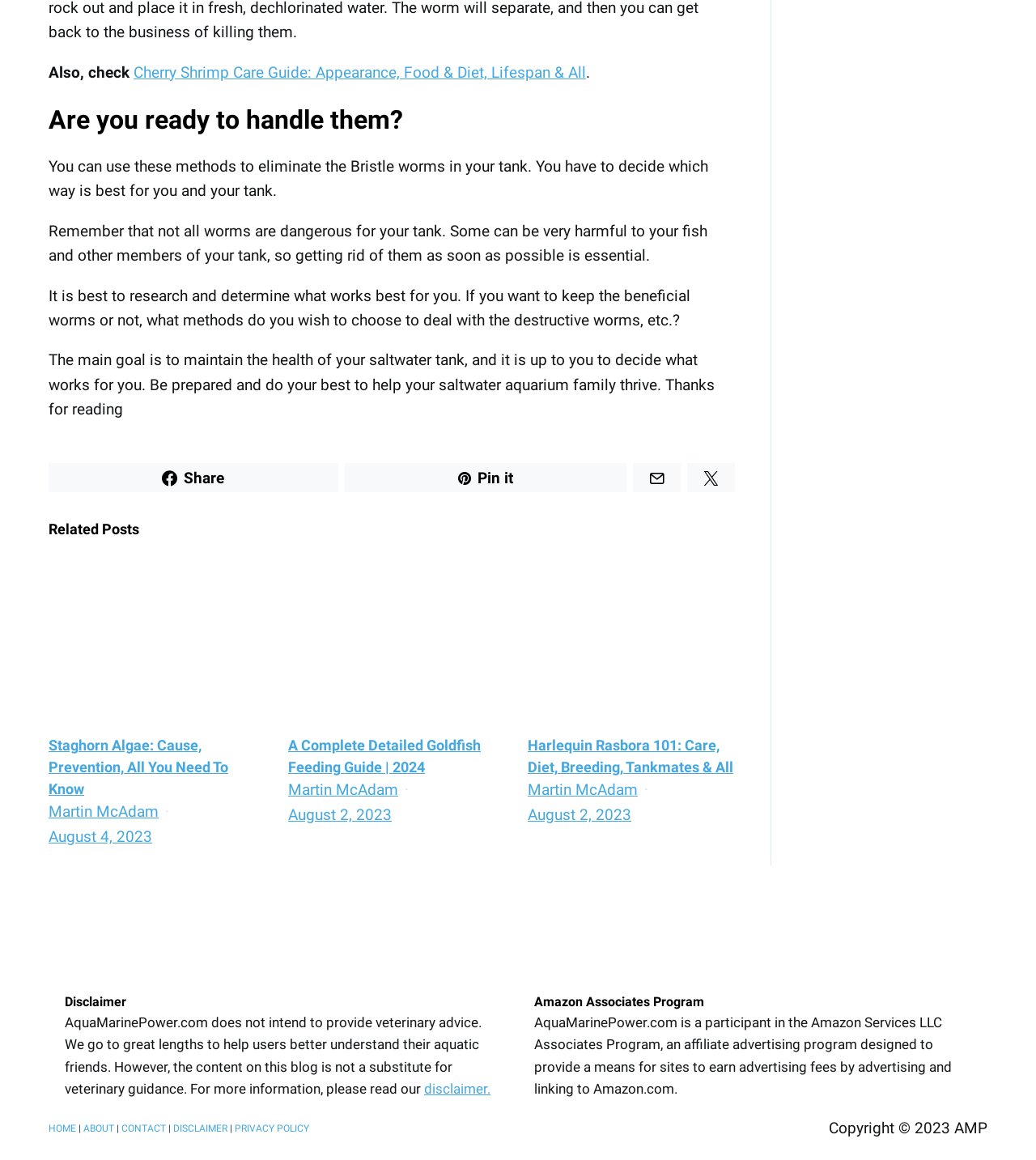Identify the bounding box of the UI element that matches this description: "August 2, 2023".

[0.278, 0.694, 0.378, 0.71]